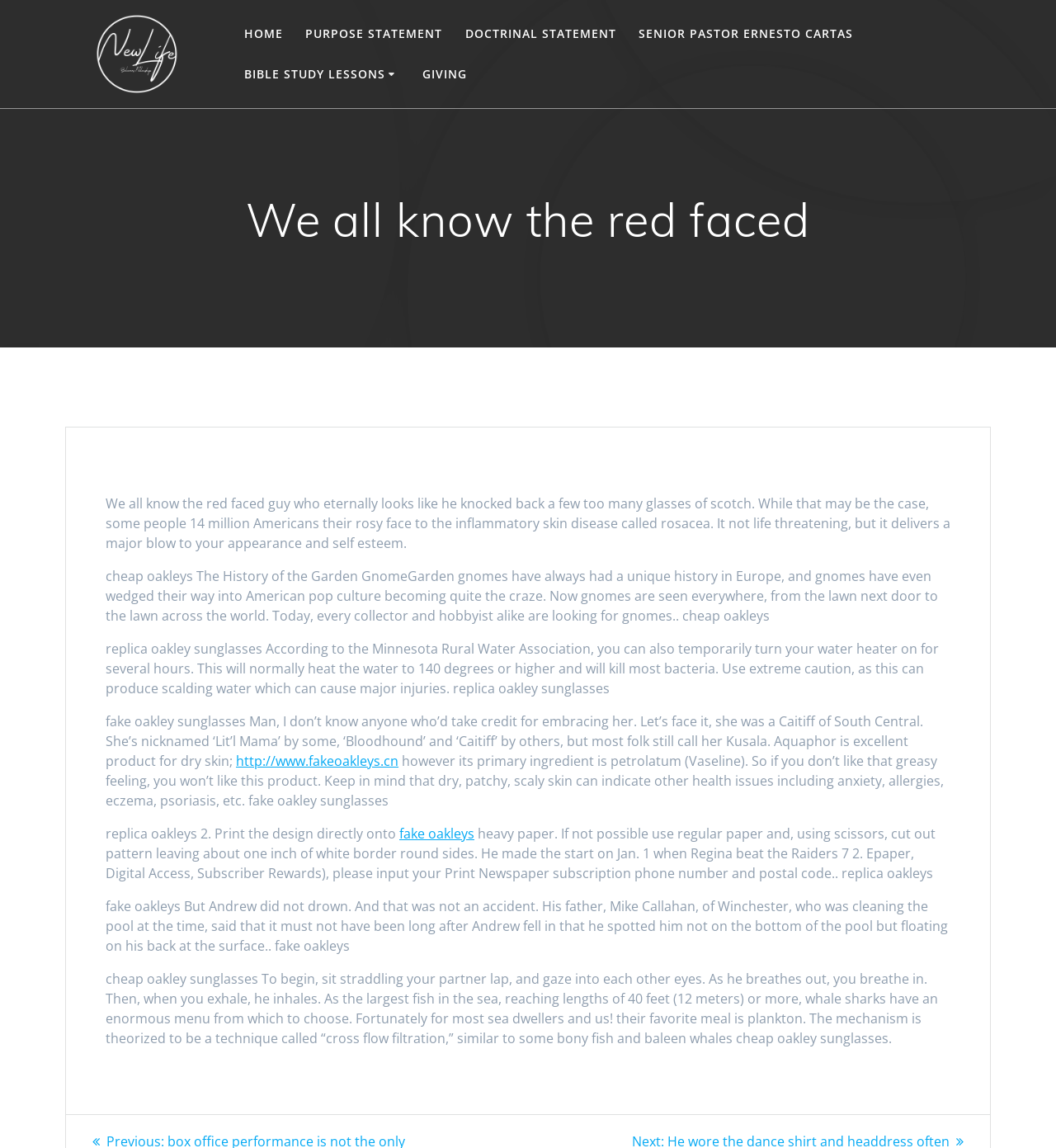Find the UI element described as: "Home" and predict its bounding box coordinates. Ensure the coordinates are four float numbers between 0 and 1, [left, top, right, bottom].

[0.231, 0.021, 0.268, 0.037]